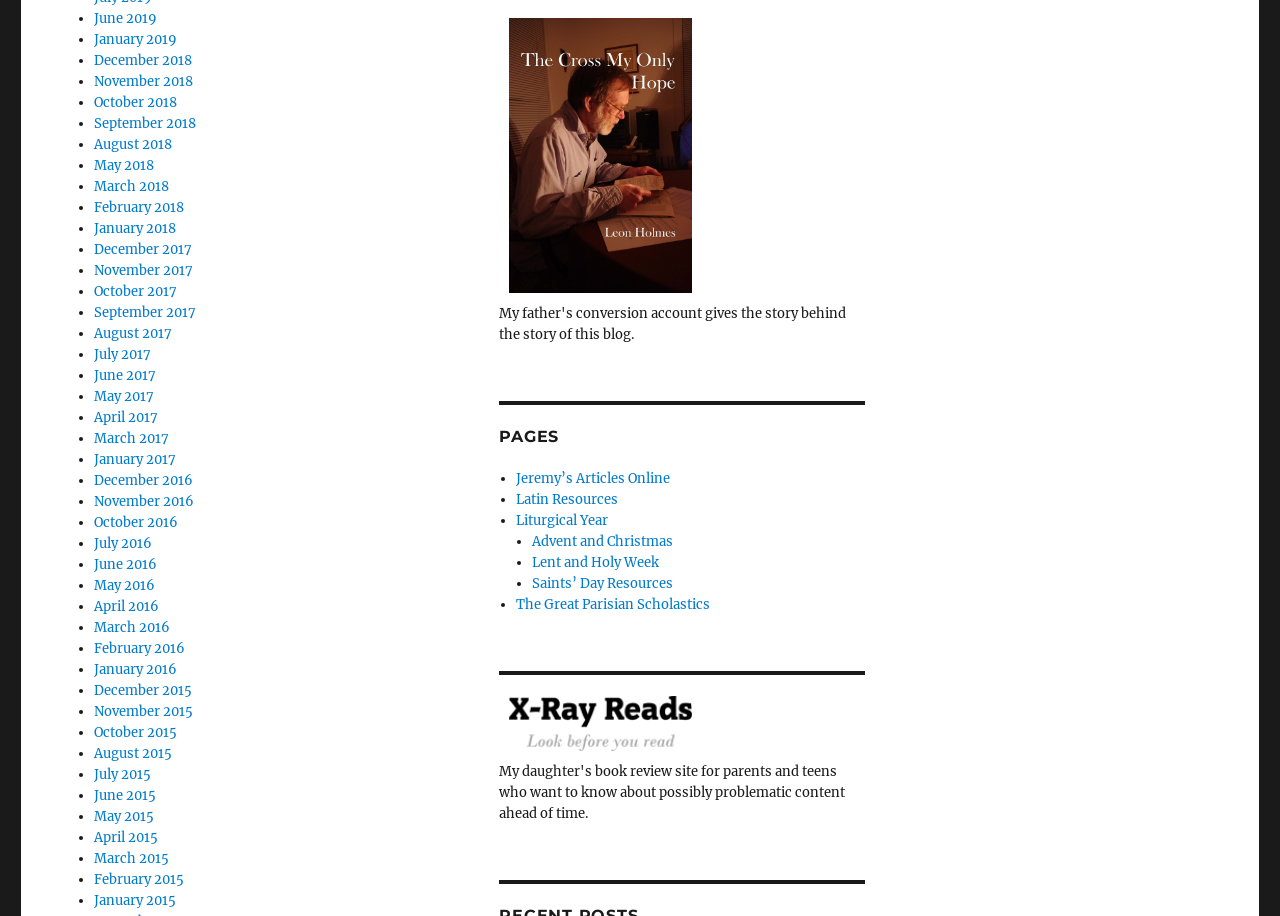Please determine the bounding box coordinates of the area that needs to be clicked to complete this task: 'Access May 2015'. The coordinates must be four float numbers between 0 and 1, formatted as [left, top, right, bottom].

[0.073, 0.882, 0.12, 0.9]